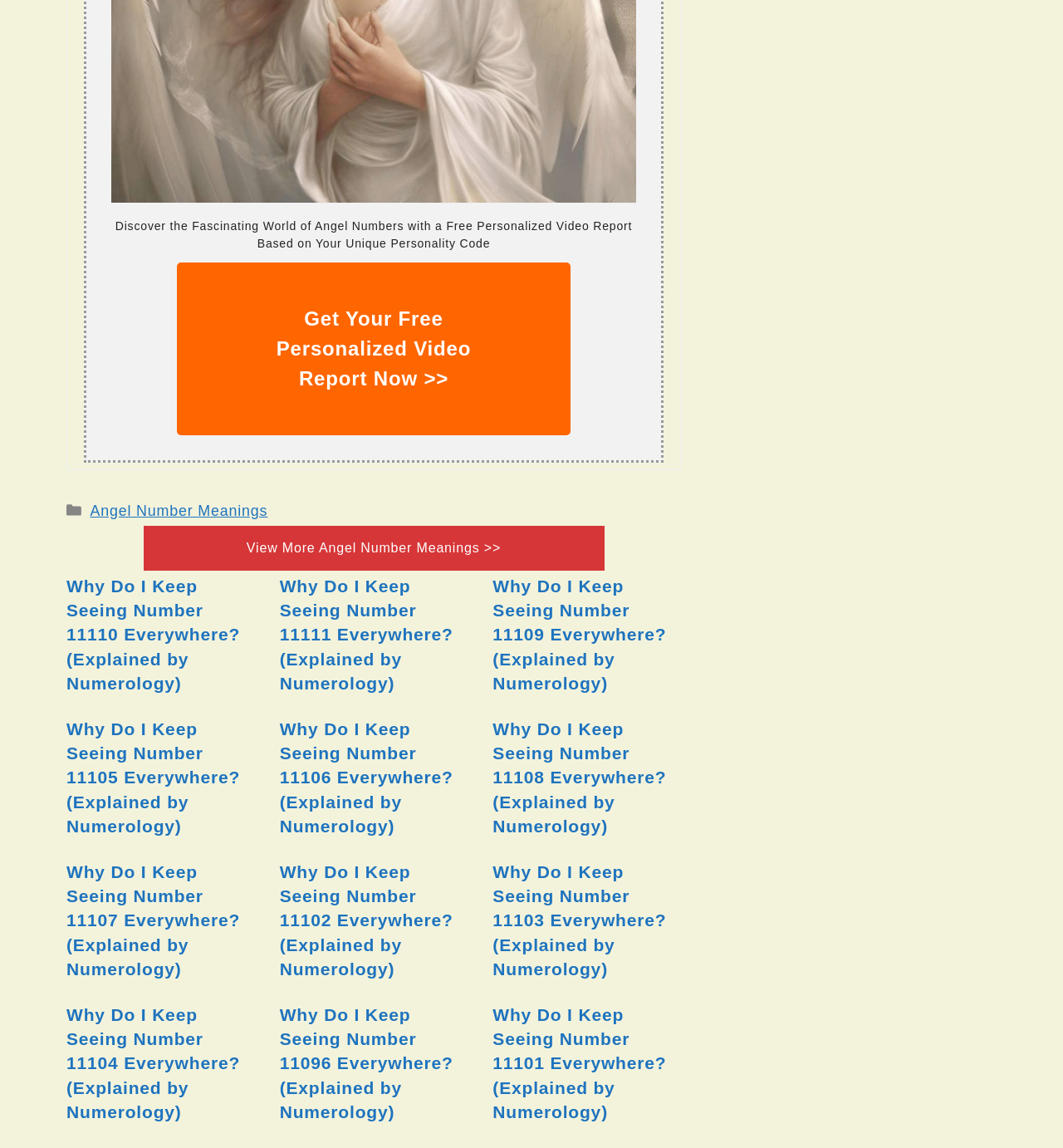What is the purpose of the 'View More Angel Number Meanings >>' button?
Respond to the question with a well-detailed and thorough answer.

The 'View More Angel Number Meanings >>' button is likely used to load more content related to angel number meanings. This is inferred from the text on the button and its position on the webpage, which suggests that it is used to expand or load more content.